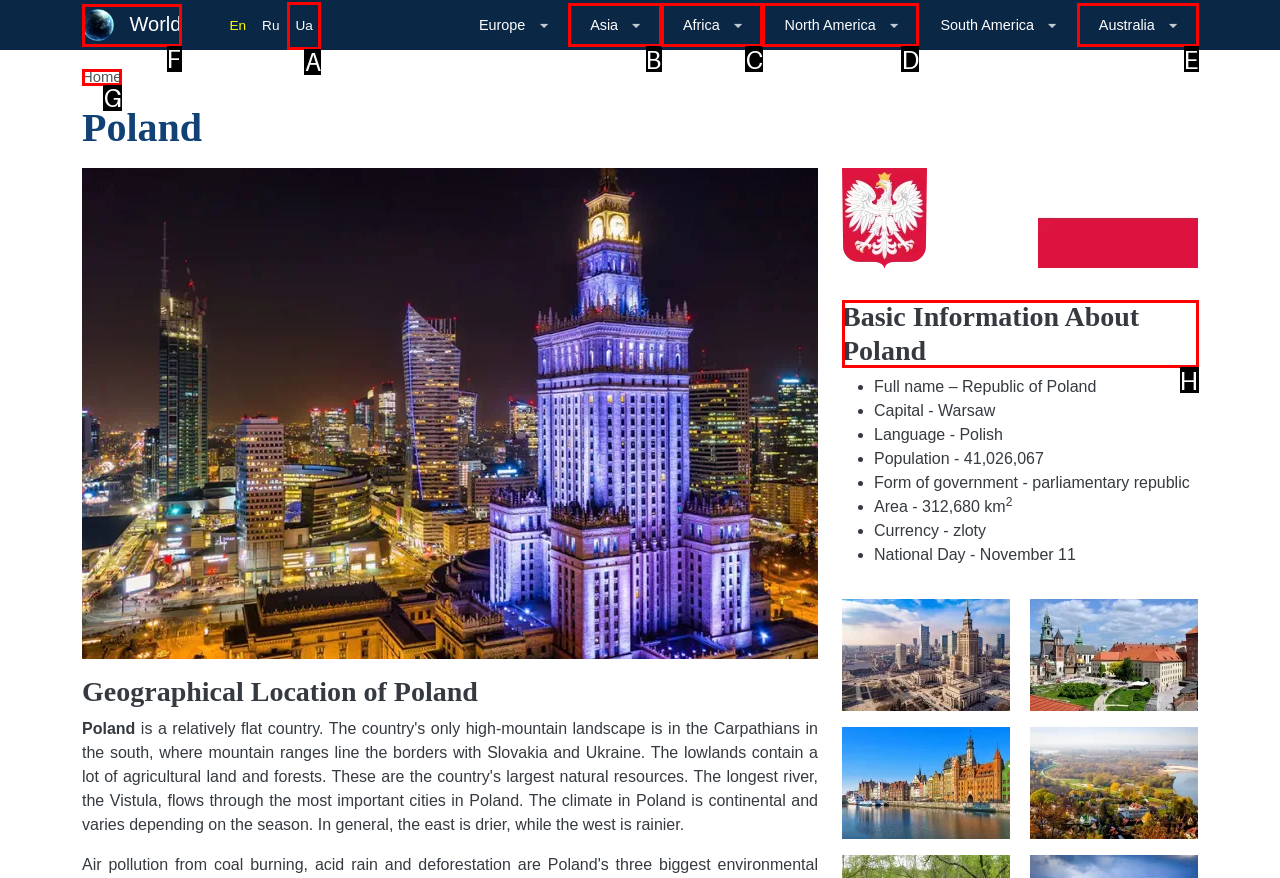Which lettered option should I select to achieve the task: Read the Basic Information About Poland according to the highlighted elements in the screenshot?

H